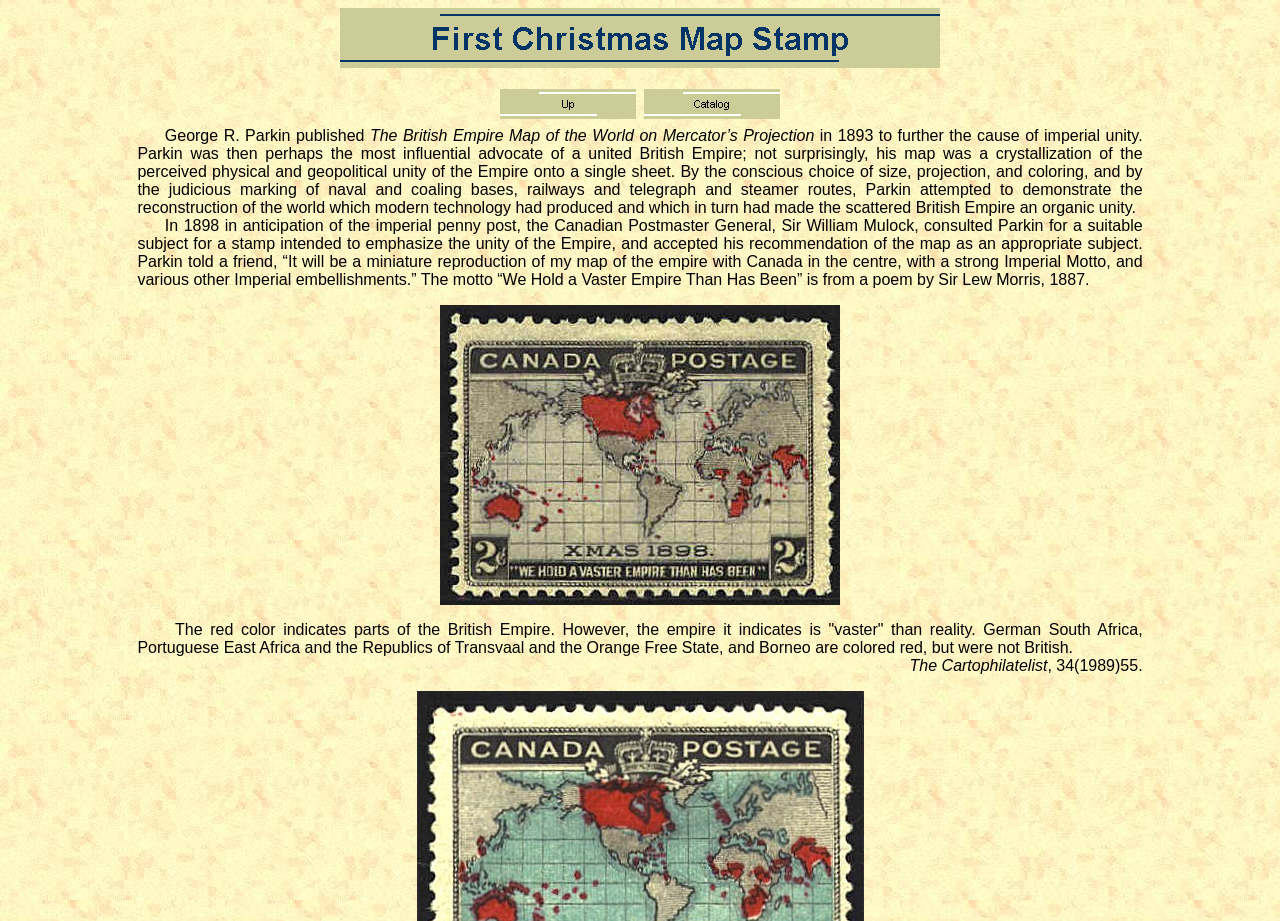What is the relationship between the 'Up' and 'Catalog' links?
Provide an in-depth answer to the question, covering all aspects.

By analyzing the bounding box coordinates of the 'Up' and 'Catalog' links, I found that they have adjacent x1 and x2 values, indicating that they are next to each other horizontally.